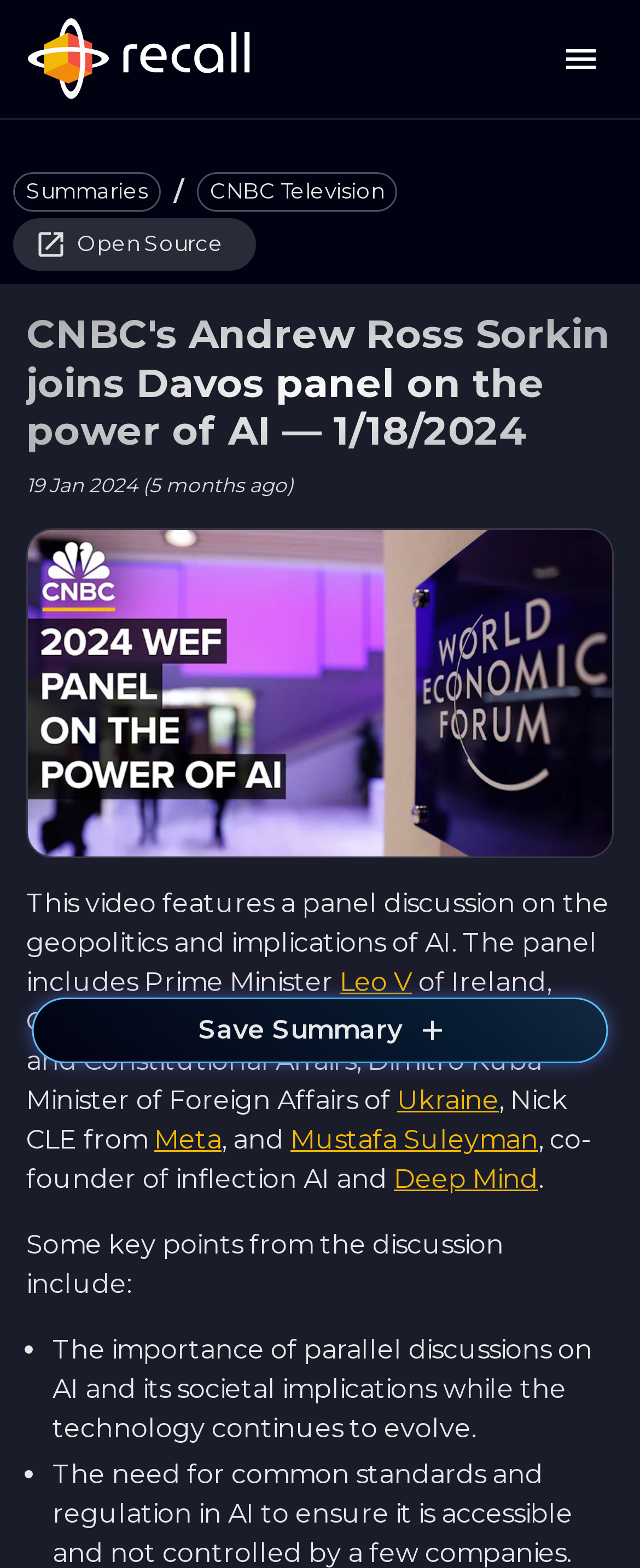Is there a button to save the summary?
Refer to the image and answer the question using a single word or phrase.

Yes